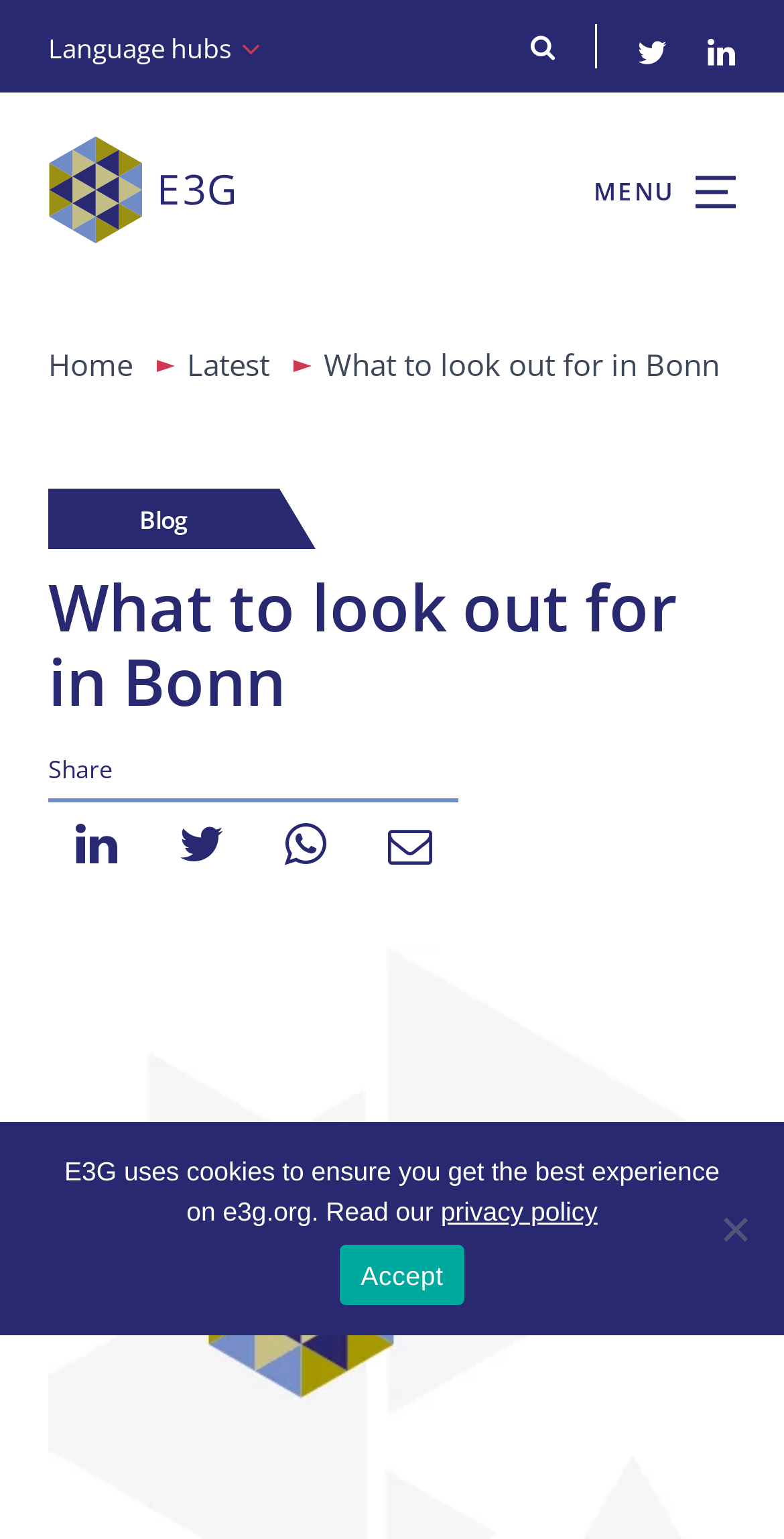Create a detailed summary of the webpage's content and design.

The webpage appears to be a blog or news article page from E3G, with a focus on climate action. At the top left corner, there is a logo and a language selection menu. To the right of the logo, there are four social media links. Below the logo, there is a navigation menu with links to "Home", "Latest", and other sections.

The main title of the page, "What to look out for in Bonn", is prominently displayed in the center of the page, with a heading element above it. Below the title, there is a brief summary or introduction to the article, which is not fully provided in the accessibility tree.

On the right side of the page, there are several links to share the article on social media platforms. At the bottom of the page, there is a cookie notice dialog box that informs users about the use of cookies on the website and provides links to the privacy policy and an "Accept" button.

There are no images on the page apart from the logo. The overall layout is organized, with clear headings and concise text.